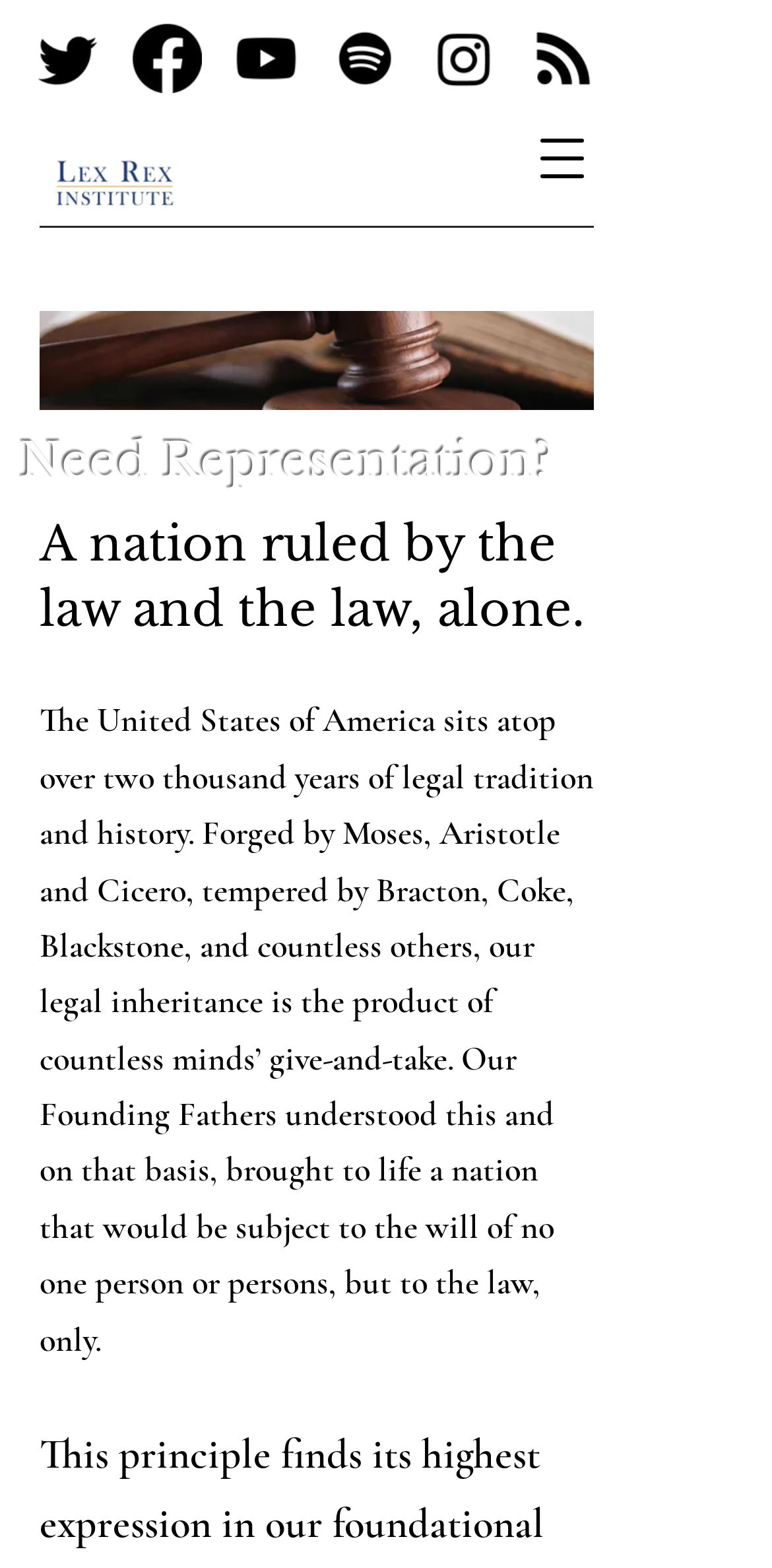Determine the bounding box coordinates for the HTML element mentioned in the following description: "aria-label="alt.text.label.YouTube"". The coordinates should be a list of four floats ranging from 0 to 1, represented as [left, top, right, bottom].

[0.3, 0.015, 0.39, 0.059]